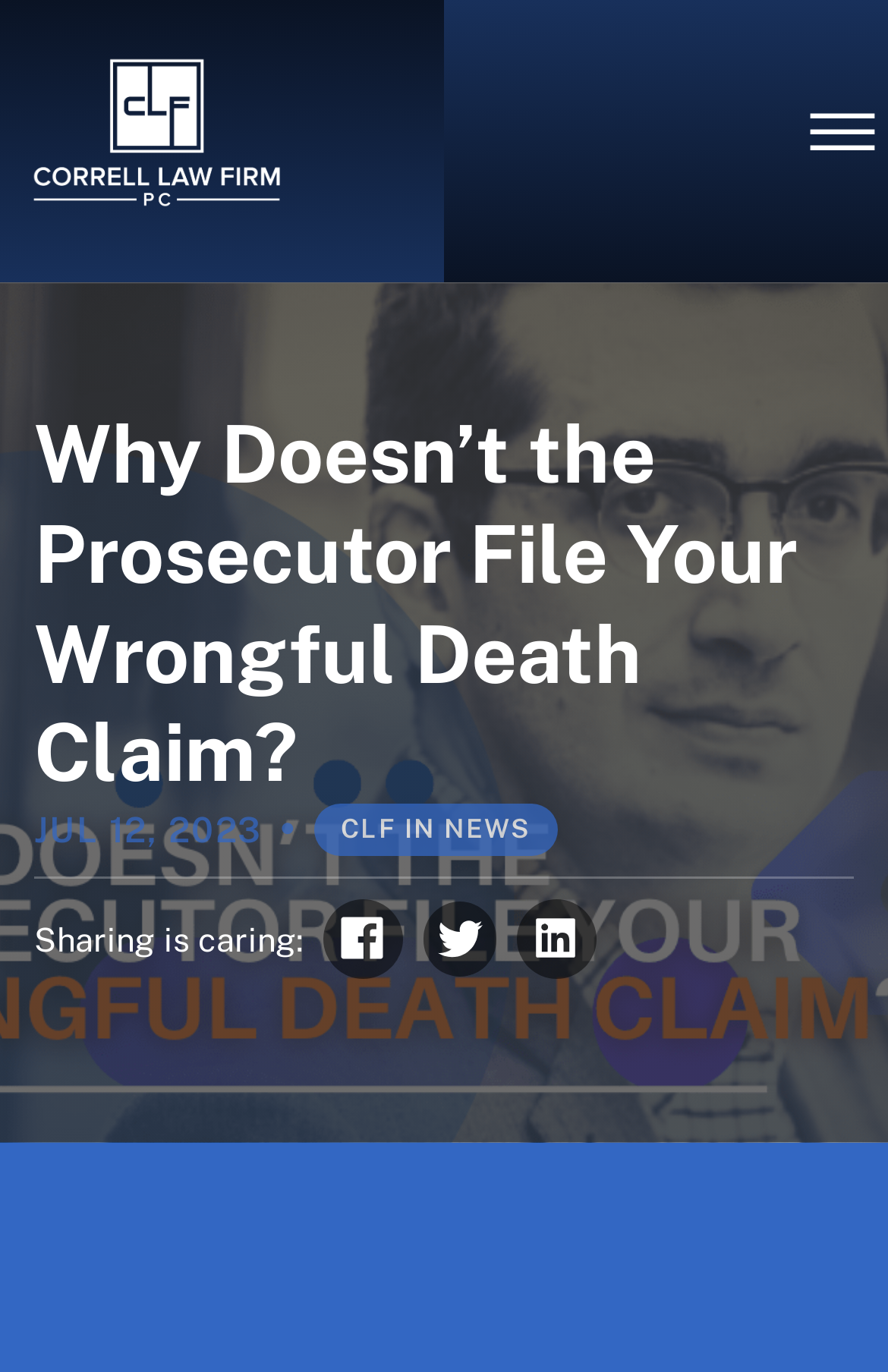Describe in detail what you see on the webpage.

The webpage appears to be a law firm's website, specifically the Correll Law Firm, with a focus on personal injury and medical malpractice. At the top left corner, there is a site logo, accompanied by a navigation menu with links to various sections of the website, including "Home", "Practice Areas", "Other Areas Served", "In The Media", "About", and "Contact". 

On the top right corner, there is a button with a hamburger menu icon, labeled "☰". Below the navigation menu, there is a prominent call-to-action link, "FREE CONSULTATION (540) 502-4442", which takes up a significant portion of the top section.

The main content area is headed by a title, "Why Doesn’t the Prosecutor File Your Wrongful Death Claim?", which is followed by a timestamp, "JUL 12, 2023". There is a link to "CLF IN NEWS" next to the timestamp. A horizontal separator line divides the title section from the rest of the content.

Below the separator line, there is a section with social media sharing links, including "Share on Facebook", "Share on Twitter", and "Share on LinkedIn", each accompanied by its respective icon. The webpage has a total of three images: the site logo, and the social media icons.